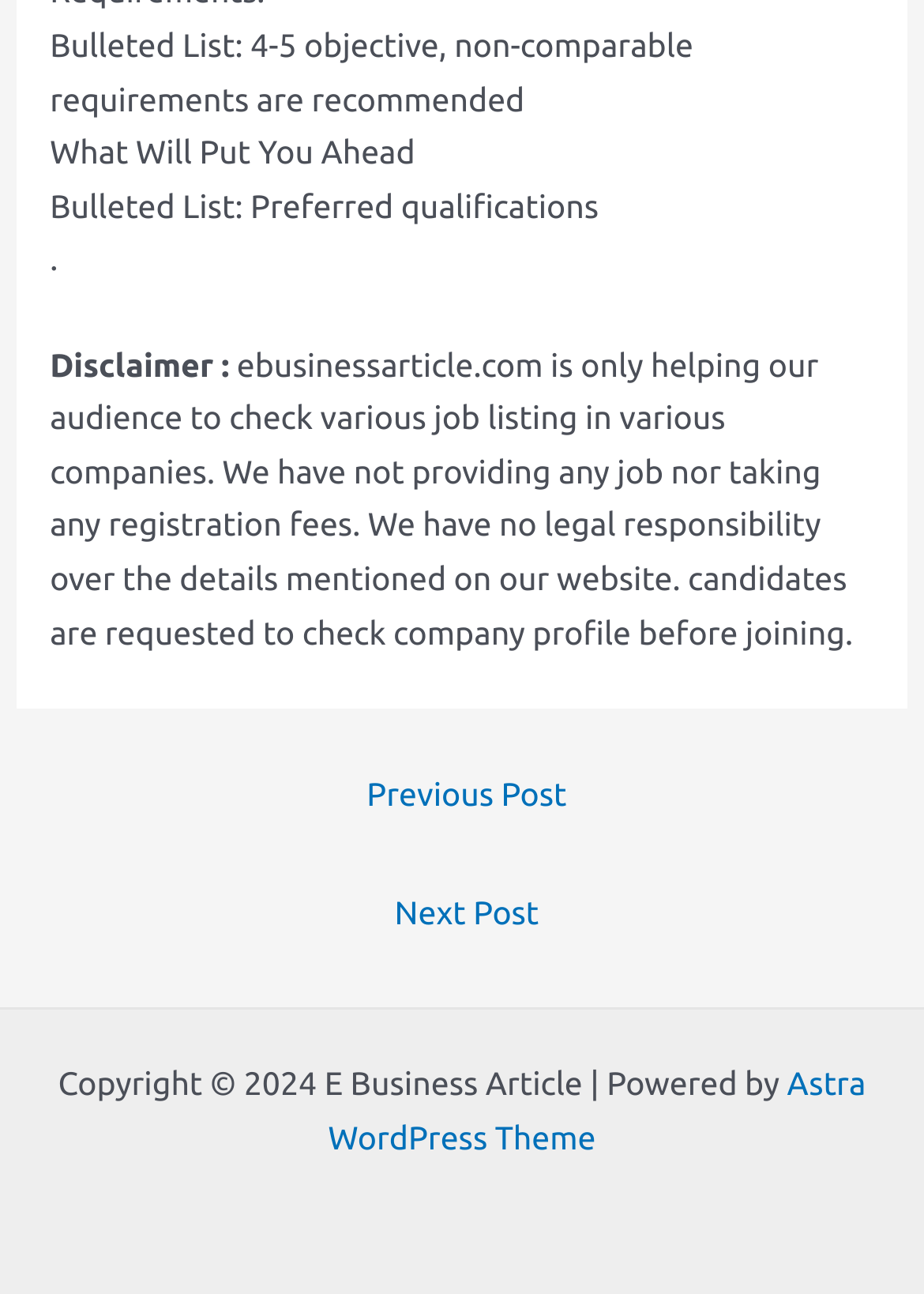What is the copyright year of the website?
Using the screenshot, give a one-word or short phrase answer.

2024